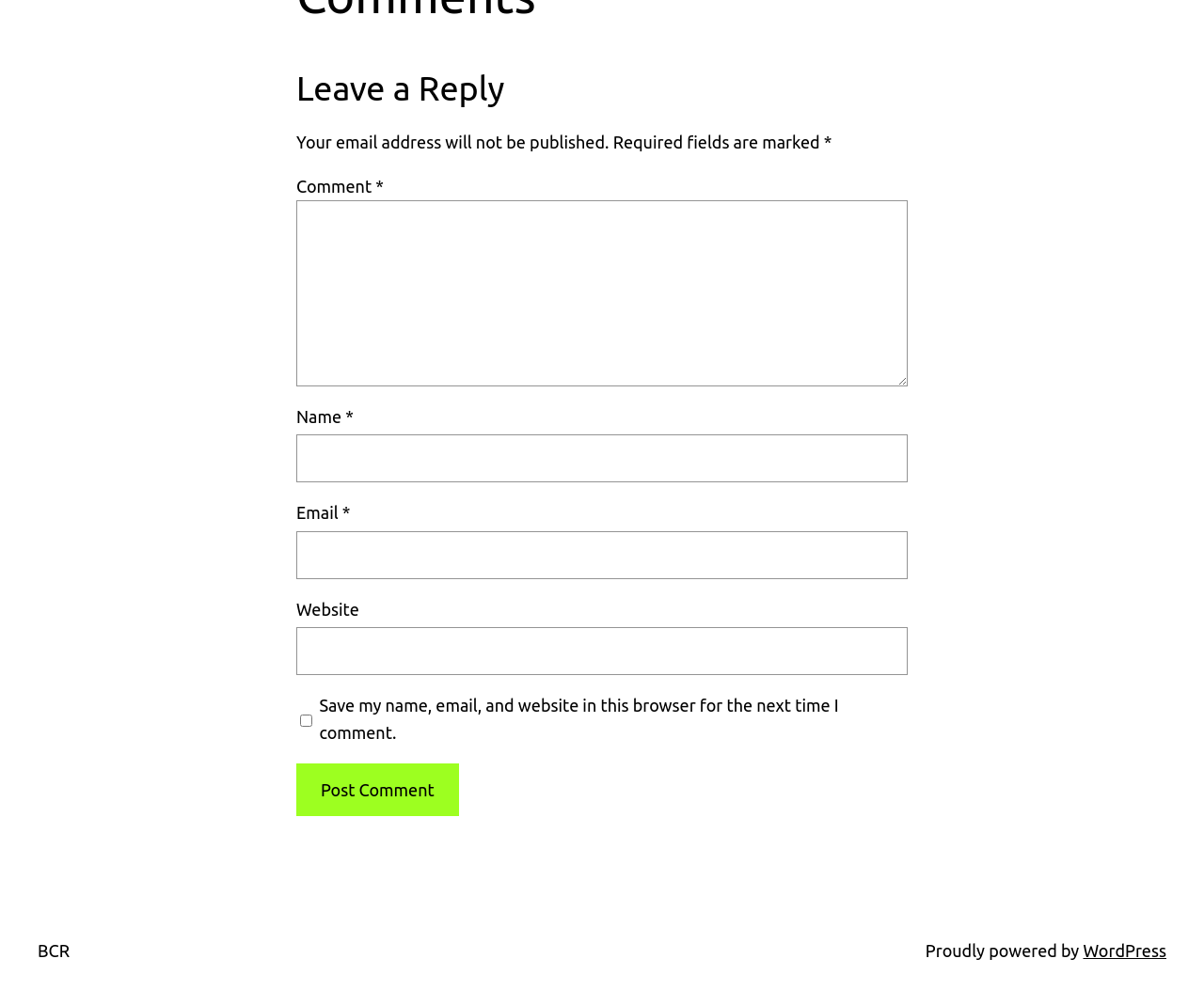Please respond to the question using a single word or phrase:
What is the required information for leaving a comment?

Name, email, and comment